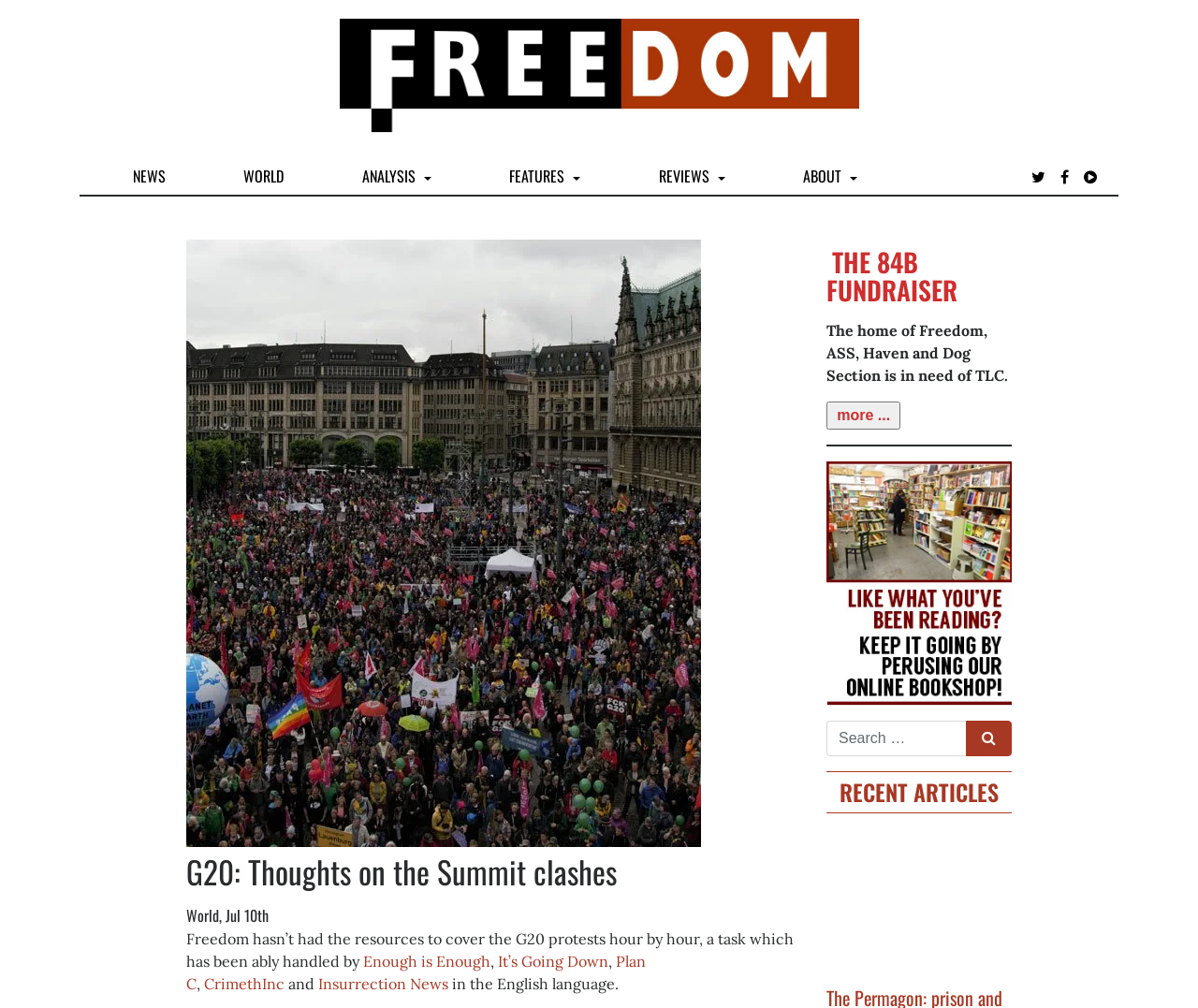Find the bounding box coordinates for the area that must be clicked to perform this action: "View recent articles".

[0.69, 0.766, 0.845, 0.807]